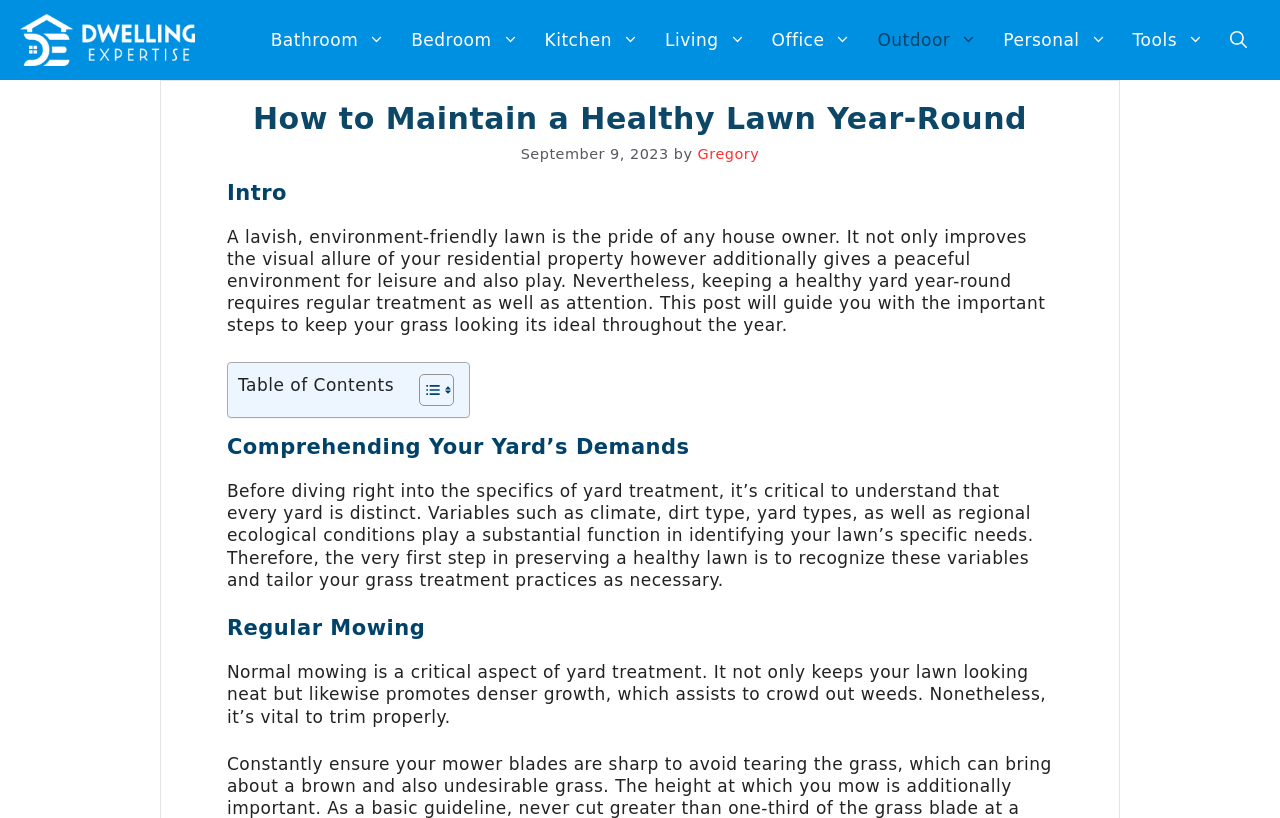Please specify the coordinates of the bounding box for the element that should be clicked to carry out this instruction: "Click on the 'Dwelling Expertise' link". The coordinates must be four float numbers between 0 and 1, formatted as [left, top, right, bottom].

[0.016, 0.035, 0.152, 0.06]